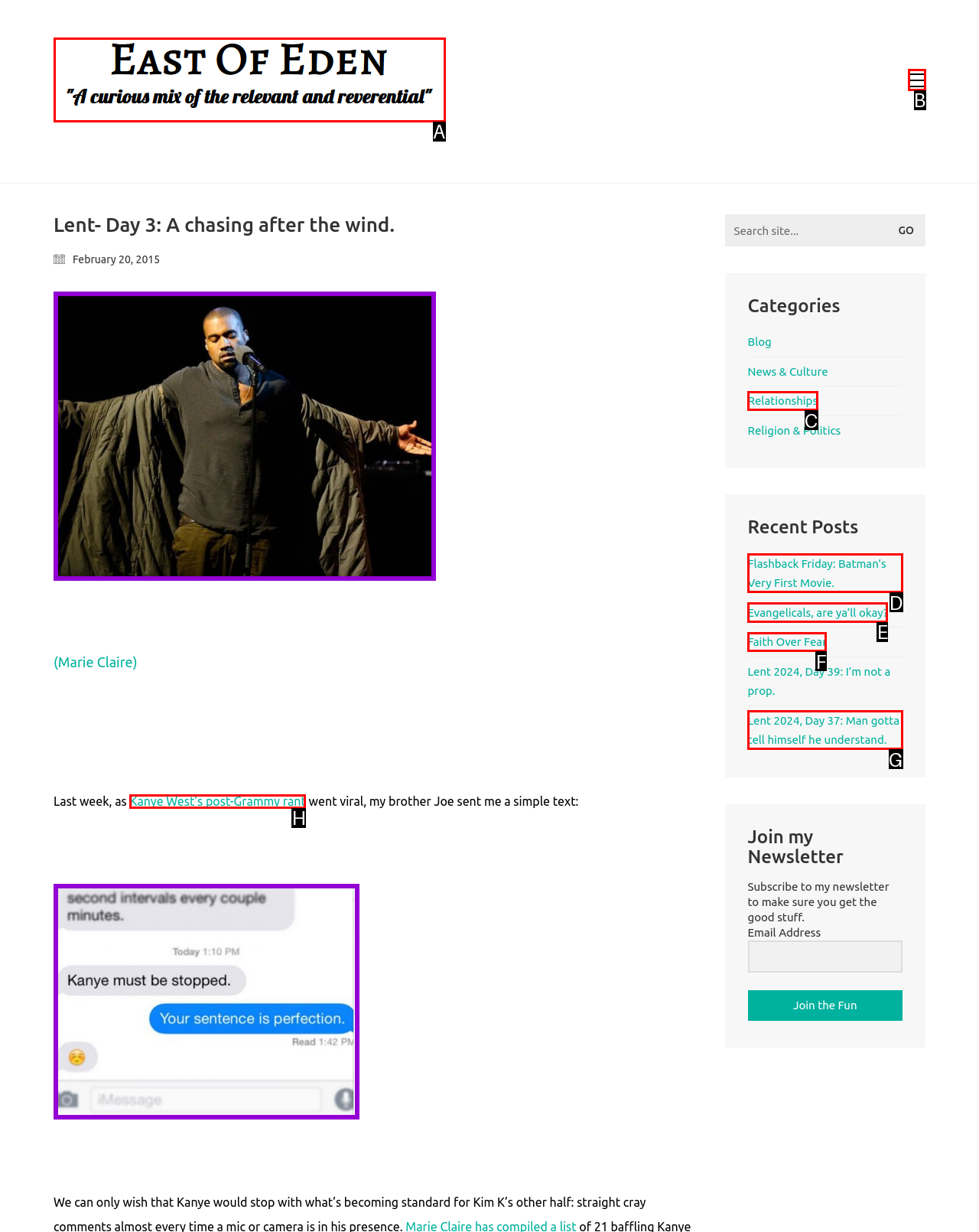Select the correct UI element to click for this task: Click on the 'East of Eden' link.
Answer using the letter from the provided options.

A